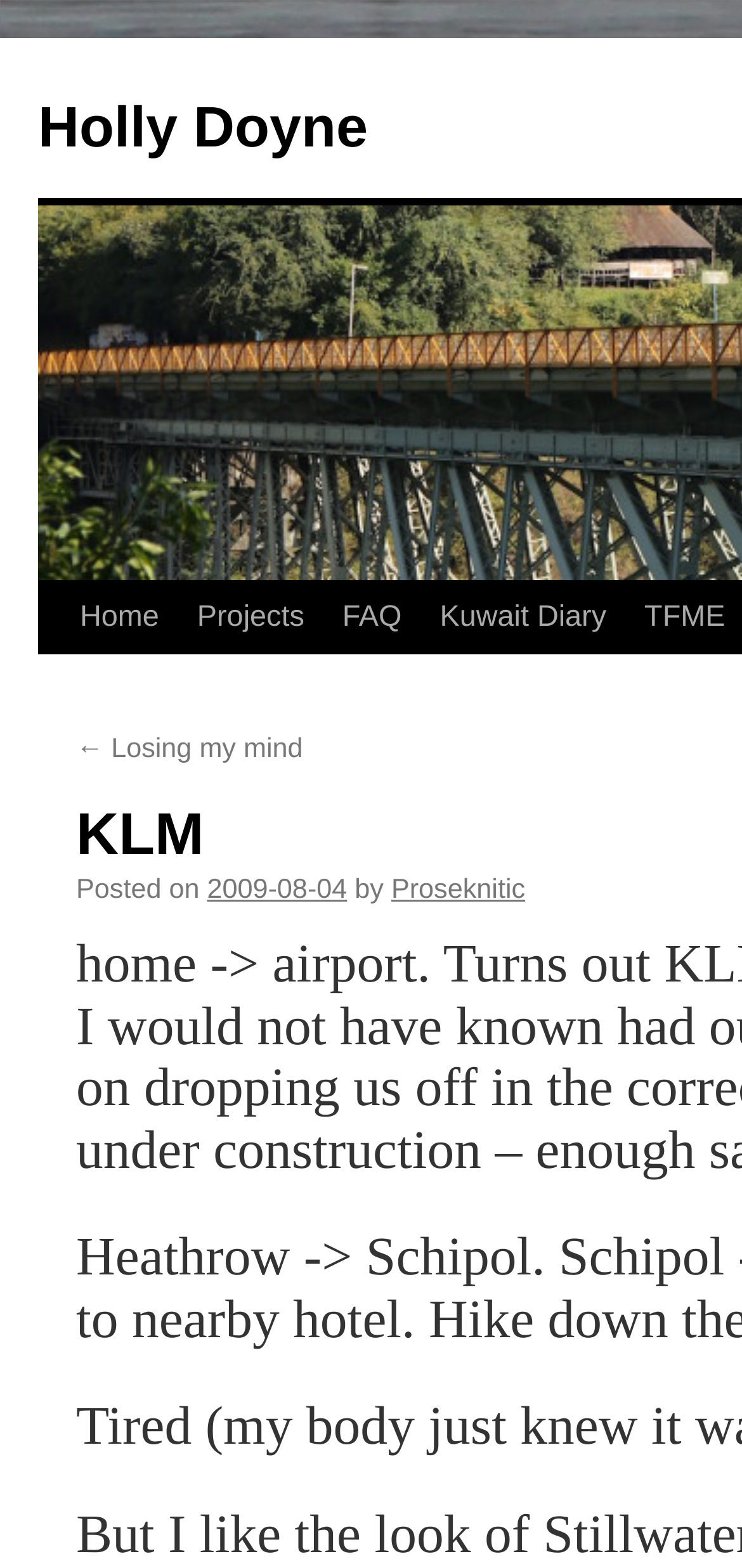Respond to the question below with a single word or phrase:
Who is the poster of the article?

Proseknitic